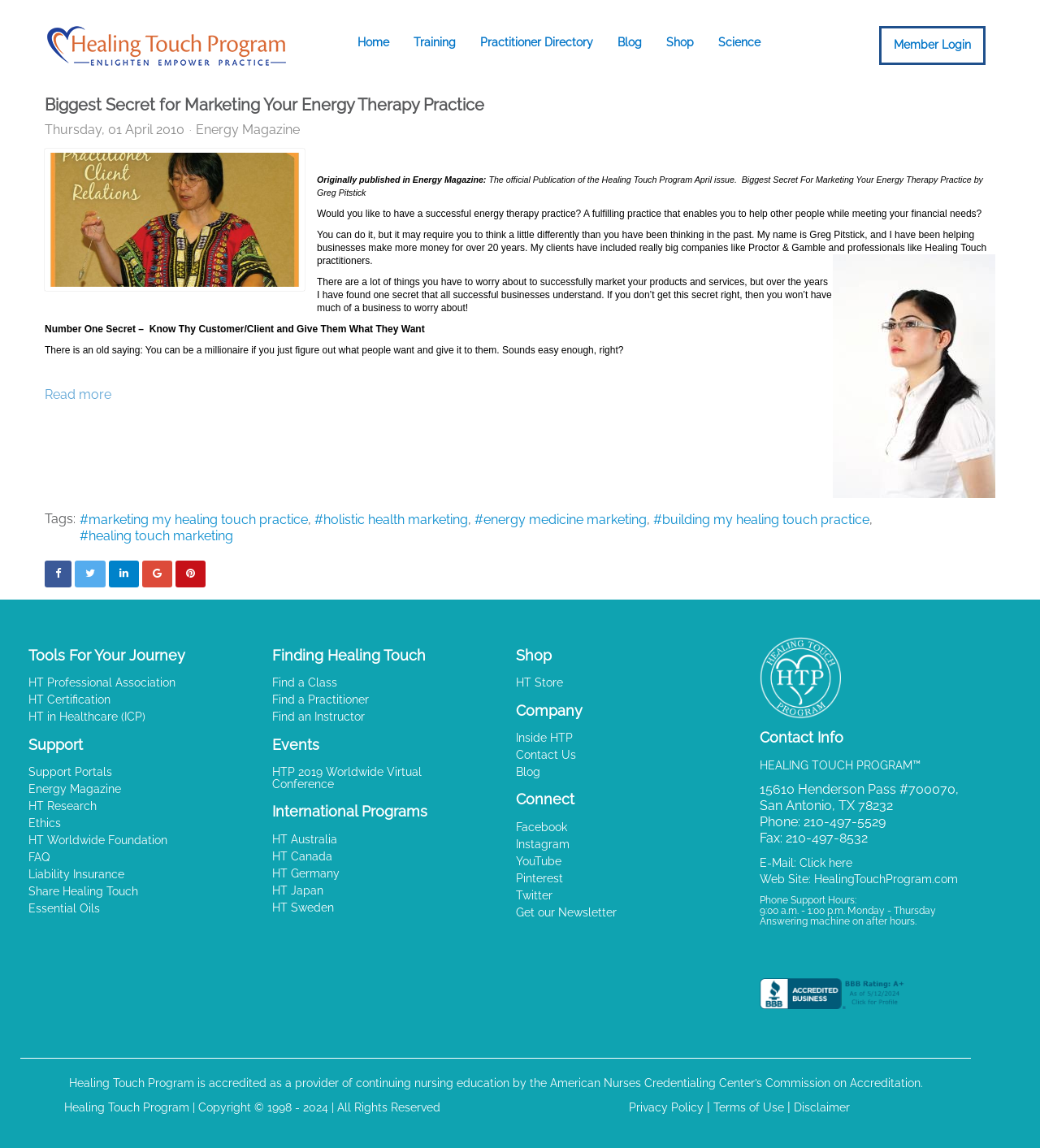Find the bounding box coordinates of the element to click in order to complete the given instruction: "Visit the 'Shop' page."

[0.629, 0.023, 0.679, 0.052]